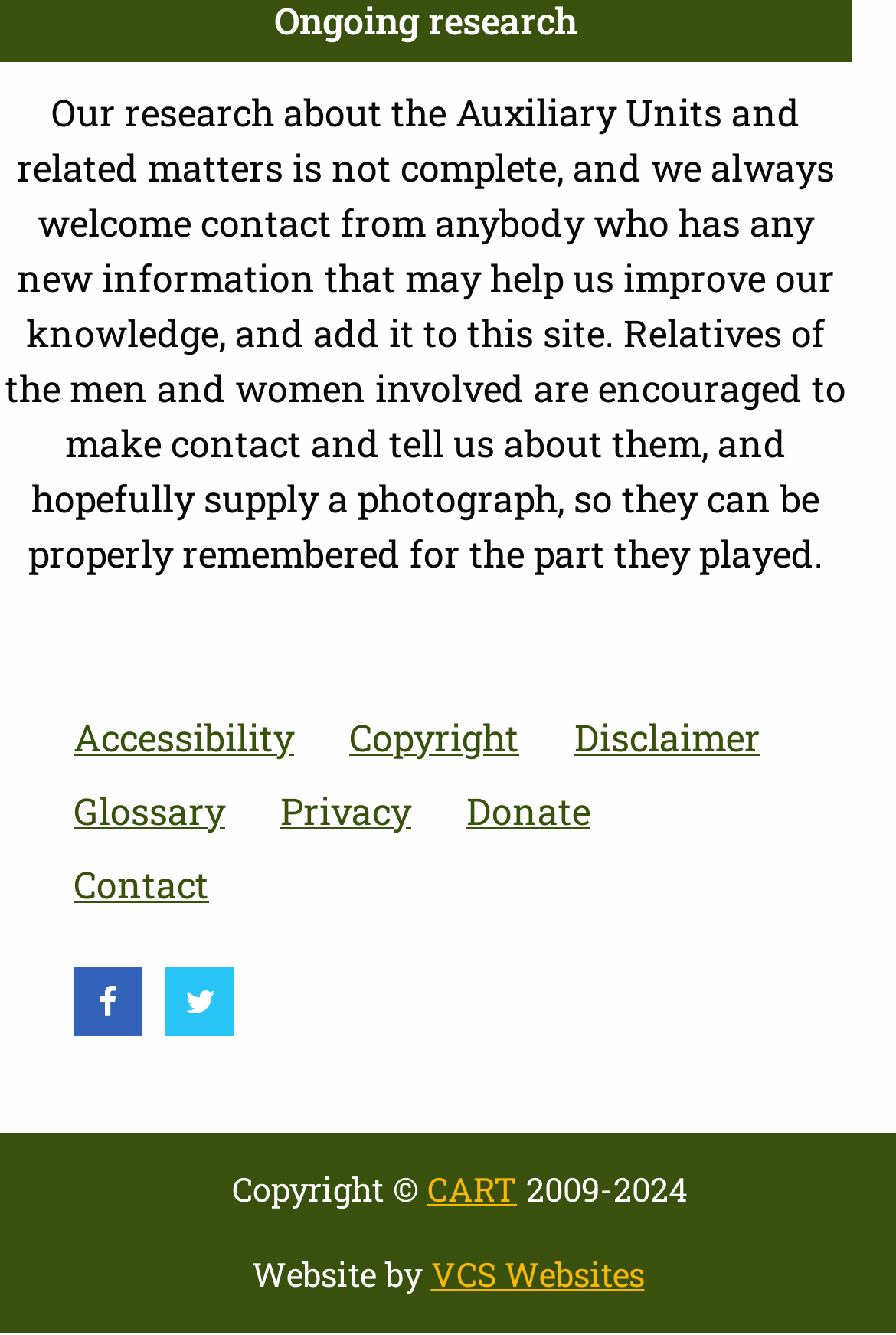Identify the bounding box coordinates of the area that should be clicked in order to complete the given instruction: "view CART". The bounding box coordinates should be four float numbers between 0 and 1, i.e., [left, top, right, bottom].

[0.477, 0.874, 0.577, 0.906]